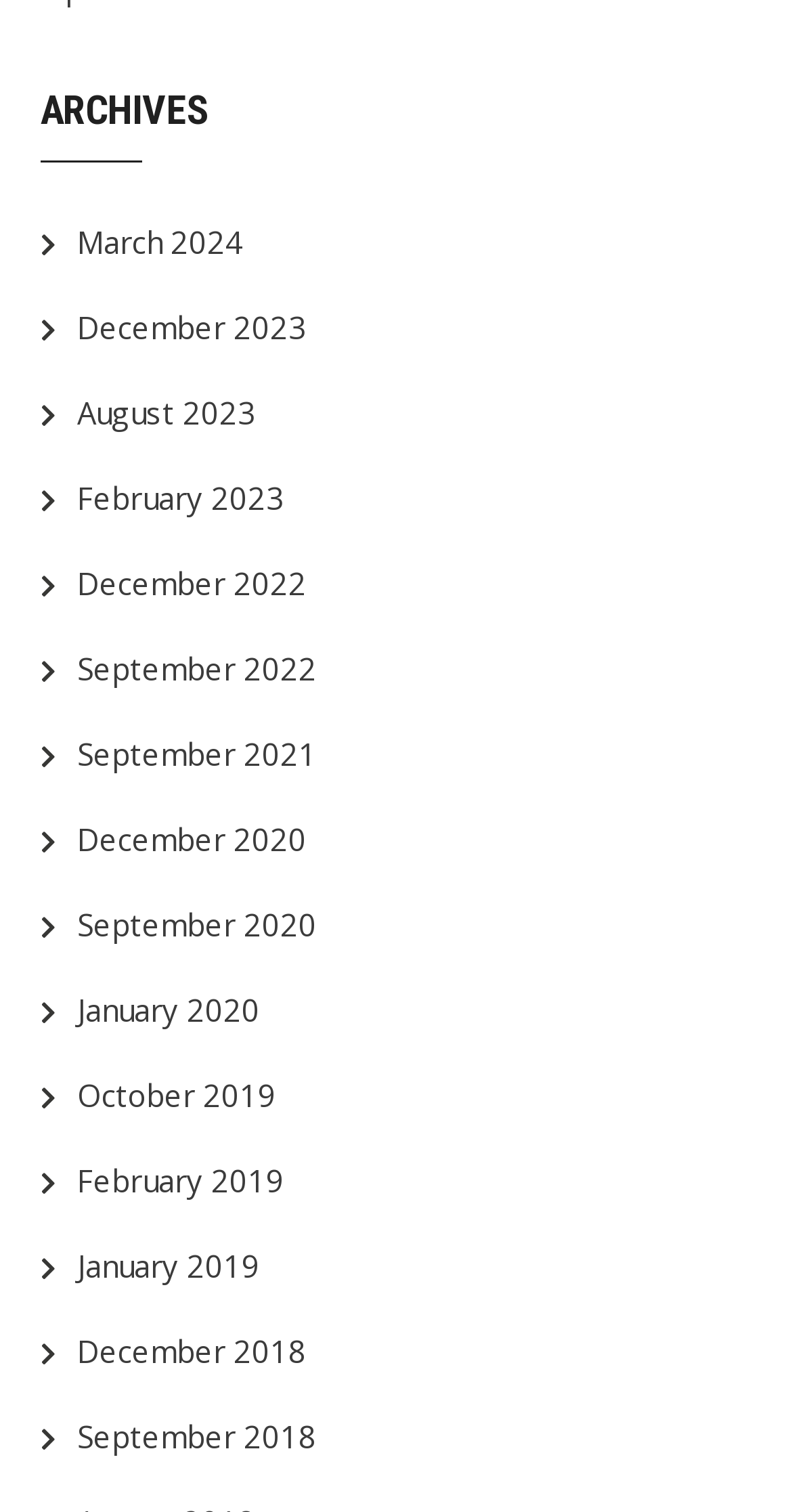Please find the bounding box coordinates of the section that needs to be clicked to achieve this instruction: "explore archives for December 2022".

[0.097, 0.372, 0.387, 0.399]